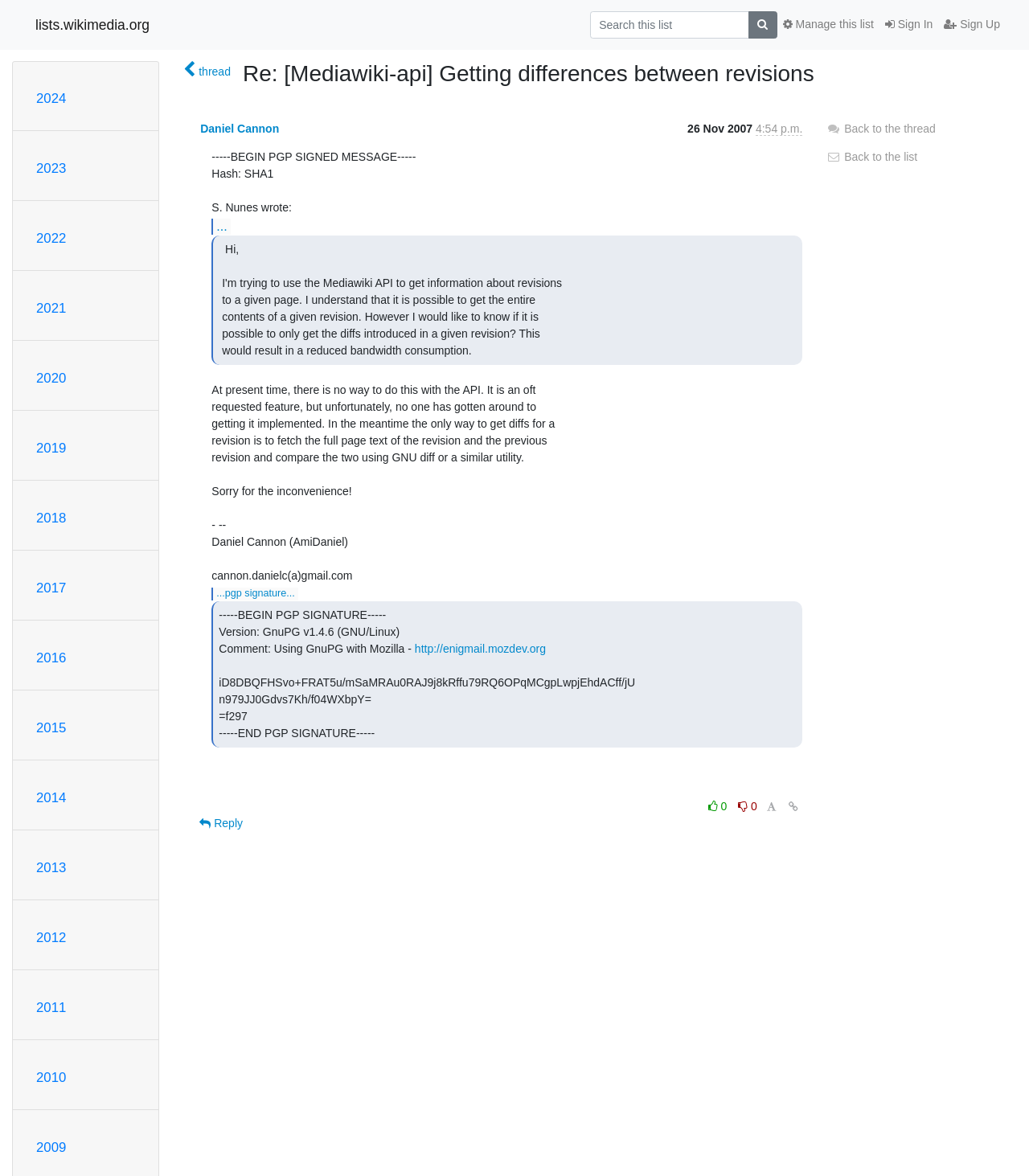Provide the bounding box coordinates of the area you need to click to execute the following instruction: "Visit 'Purple Pig'".

None